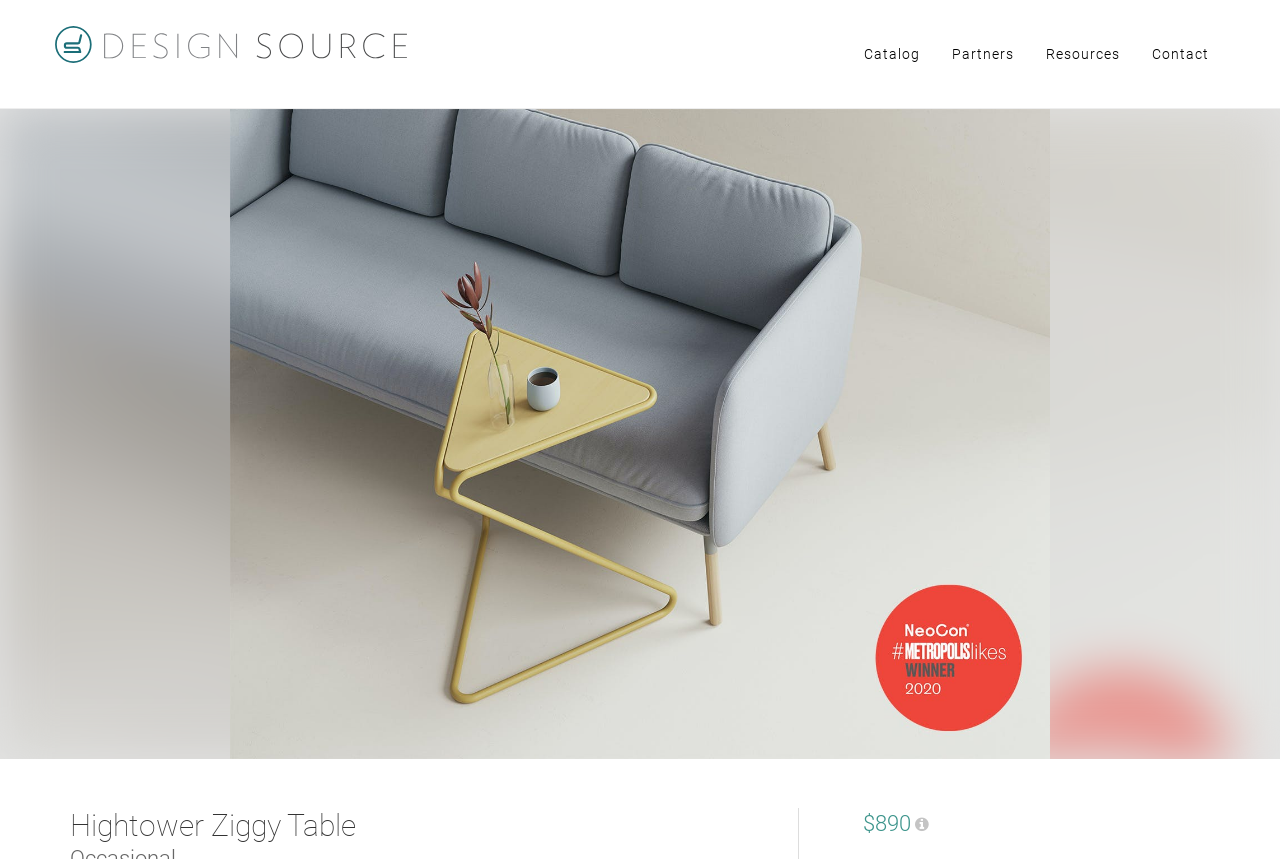What type of content is featured on this webpage?
Please provide a single word or phrase based on the screenshot.

Product information